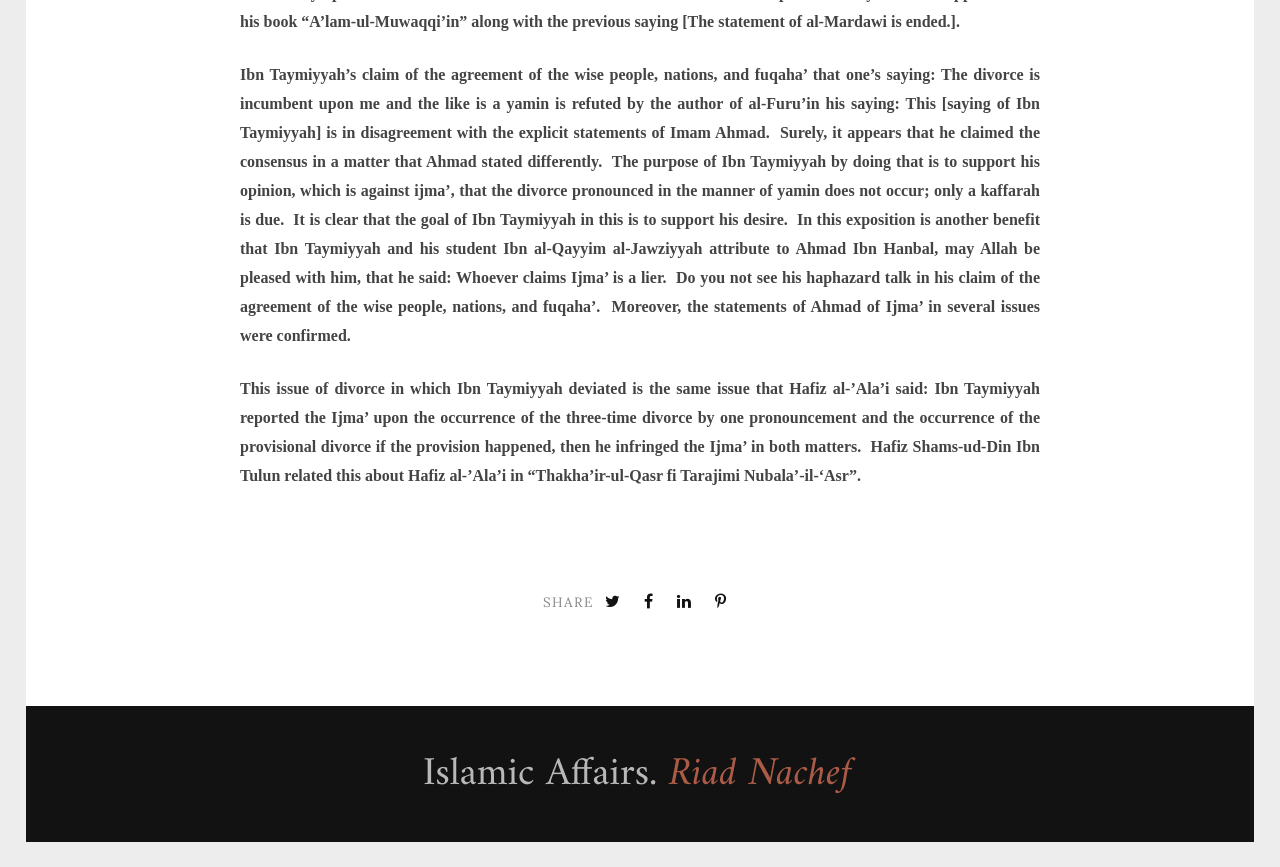What is the tone of the text?
Refer to the image and give a detailed answer to the question.

The text appears to be written in a critical tone, as it refutes the claims of Ibn Taymiyyah and presents counterarguments, suggesting a scholarly or academic critique of his opinions.